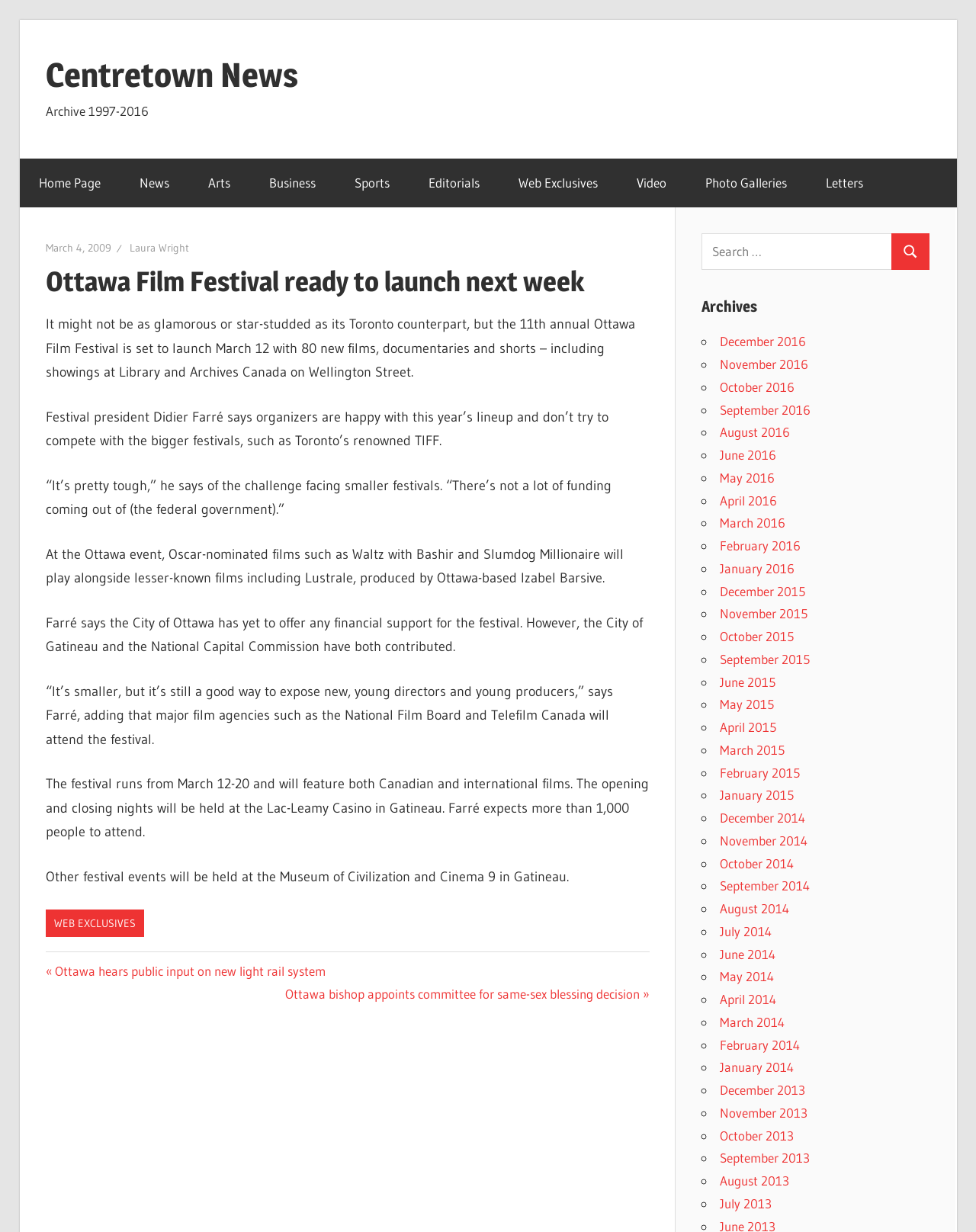Please identify the bounding box coordinates of the element's region that should be clicked to execute the following instruction: "Click on the 'Home Page' link". The bounding box coordinates must be four float numbers between 0 and 1, i.e., [left, top, right, bottom].

[0.02, 0.129, 0.123, 0.168]